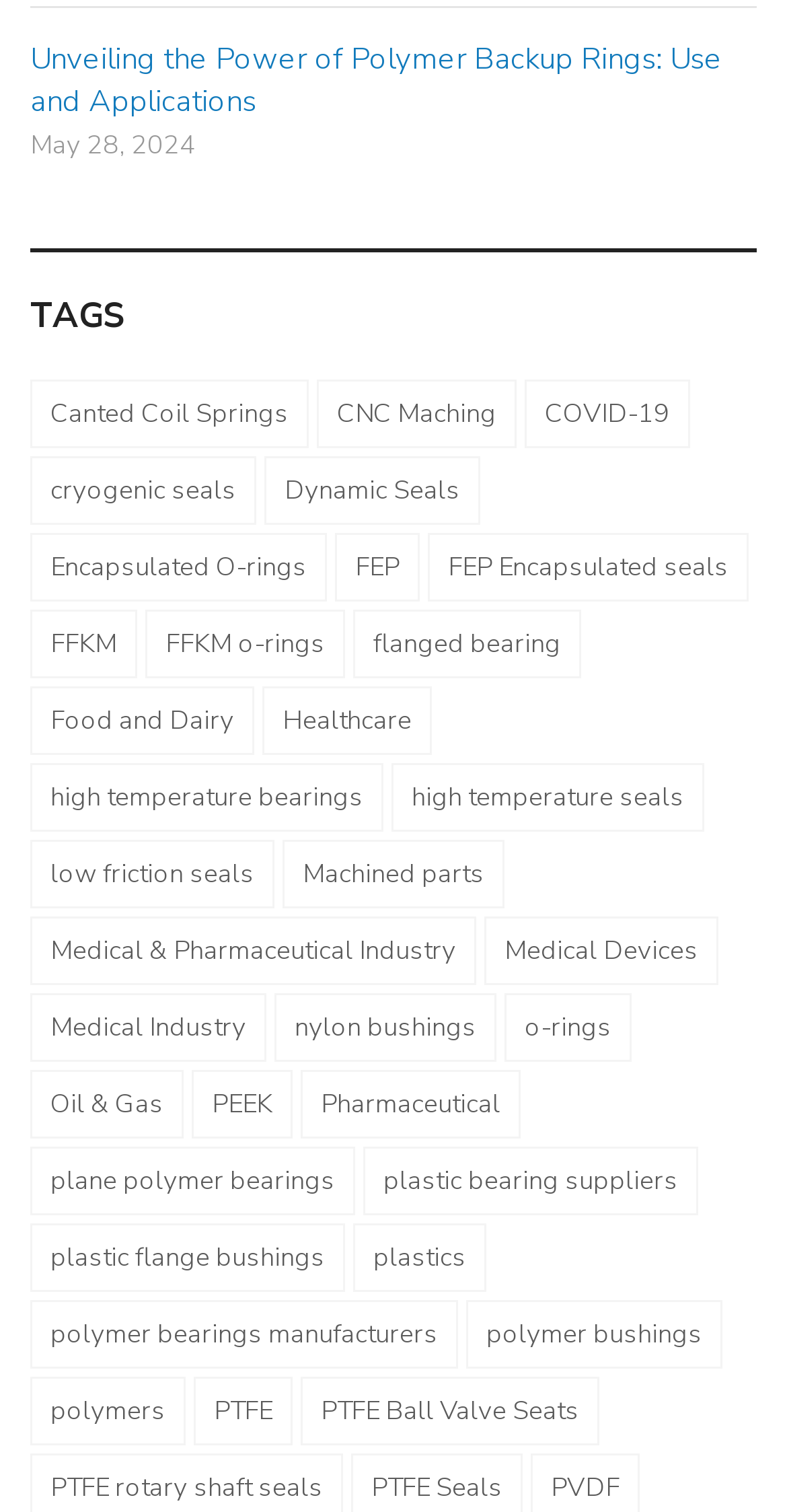Determine the bounding box coordinates of the clickable element to achieve the following action: 'explore the Pixélion website'. Provide the coordinates as four float values between 0 and 1, formatted as [left, top, right, bottom].

None